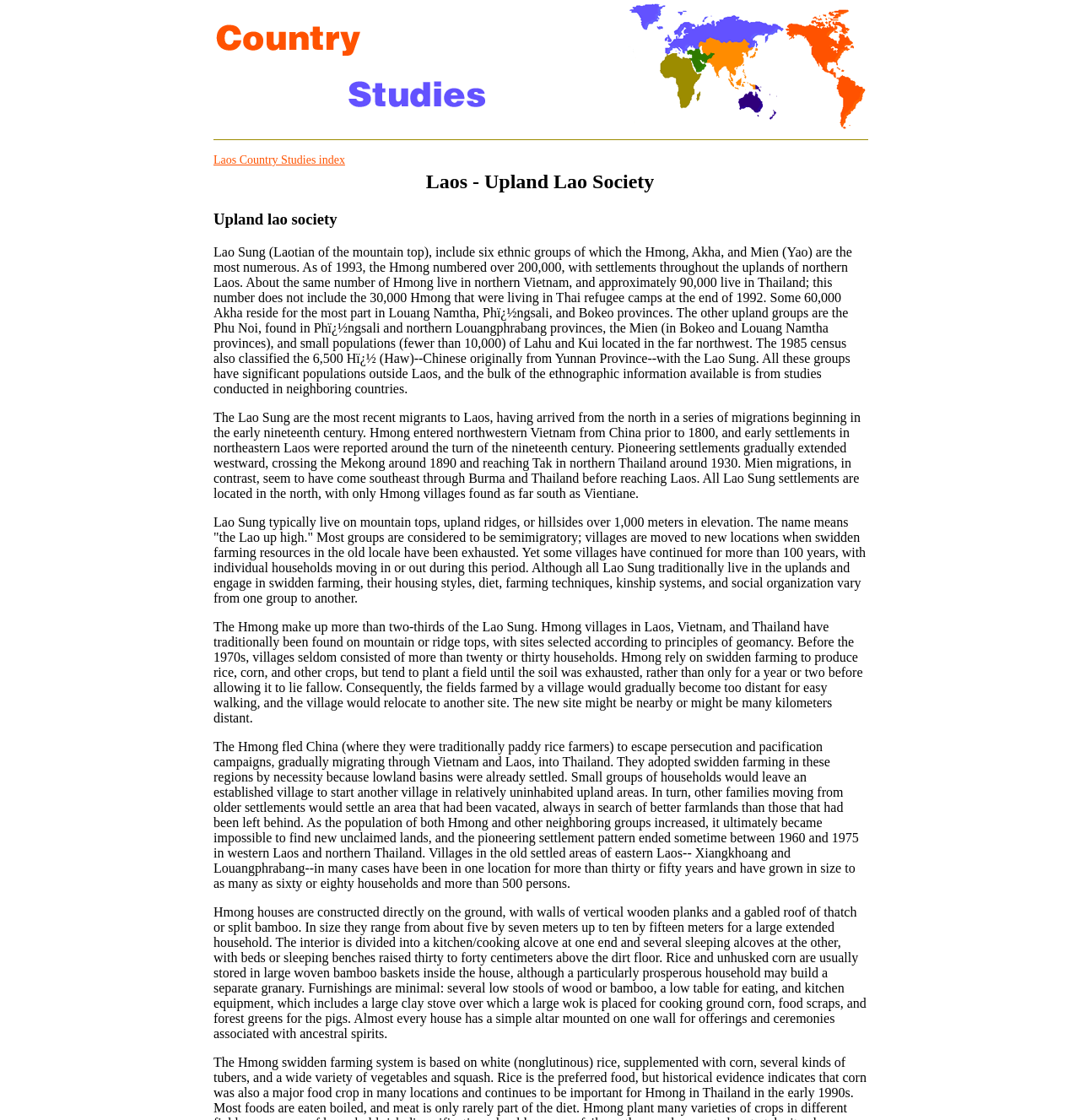Explain the webpage's layout and main content in detail.

The webpage is about the Upland Lao Society in Laos. At the top, there is a row with two cells. The left cell contains a link with an image, and the right cell has an image with the text "Laos Upland Lao Society". 

Below this row, there is a horizontal separator line. 

Under the separator, there is another row with a single cell that is empty. 

The next row has a cell with a link to "Laos Country Studies index" and two headings. The first heading is "Laos - Upland Lao Society" and the second is "Upland lao society". These headings are positioned one below the other.